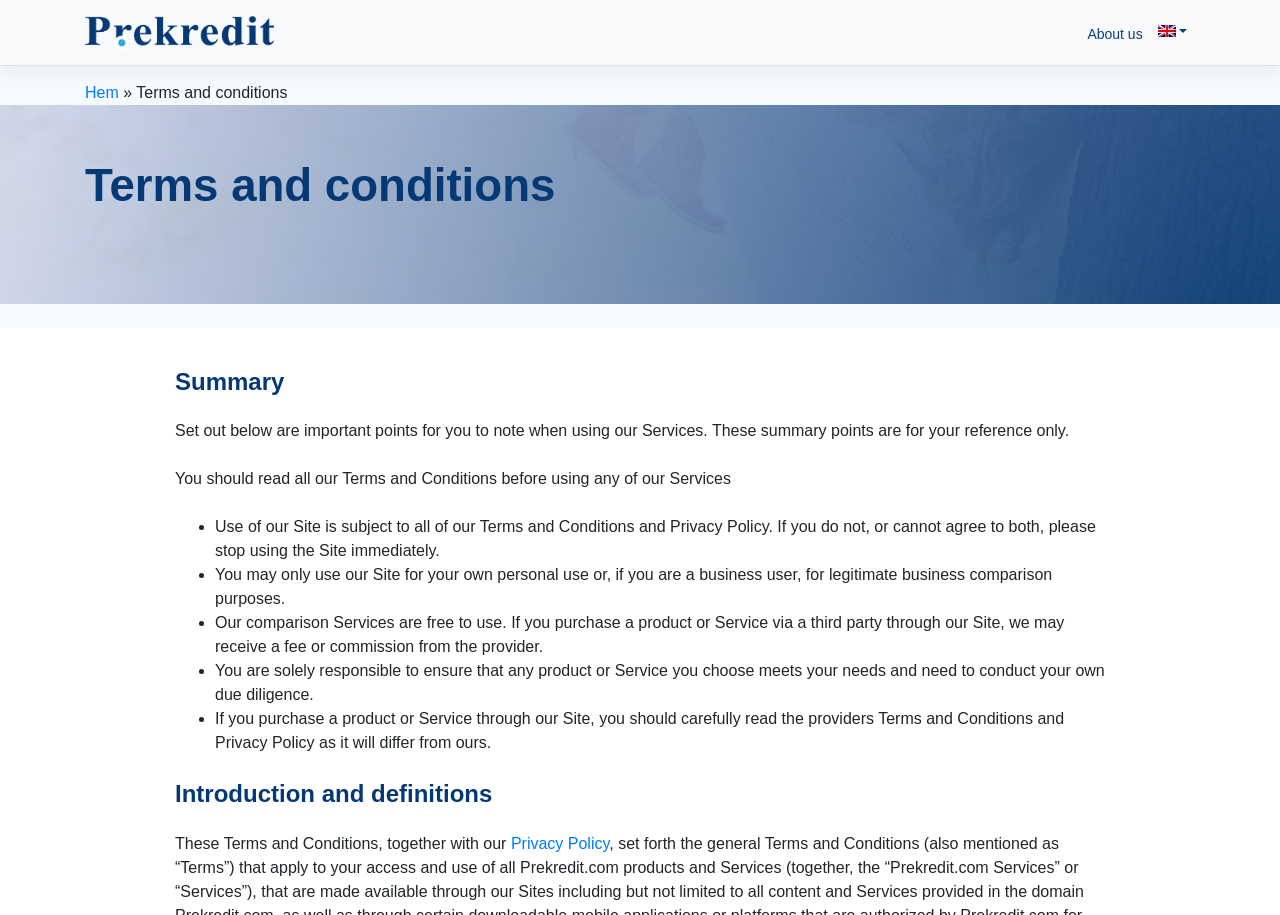What language is the webpage currently in?
Please interpret the details in the image and answer the question thoroughly.

The language of the webpage can be determined by looking at the link 'English' in the top-right corner of the webpage, which has a popup menu, indicating that the webpage is currently in English.